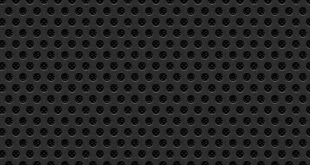What shape are the circular elements?
Please answer using one word or phrase, based on the screenshot.

Circular